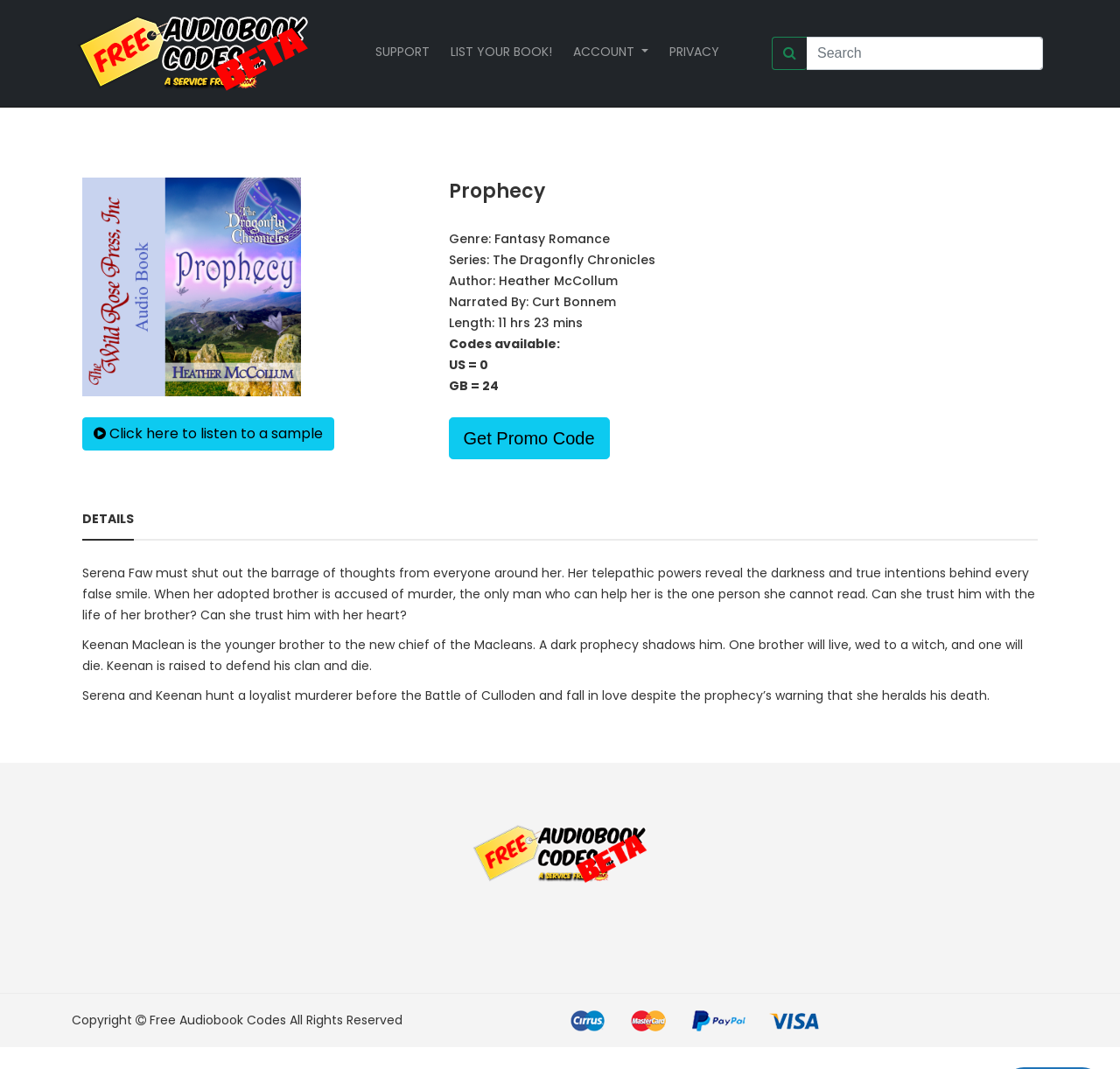Determine the bounding box coordinates of the clickable region to follow the instruction: "Listen to a sample".

[0.073, 0.39, 0.298, 0.421]